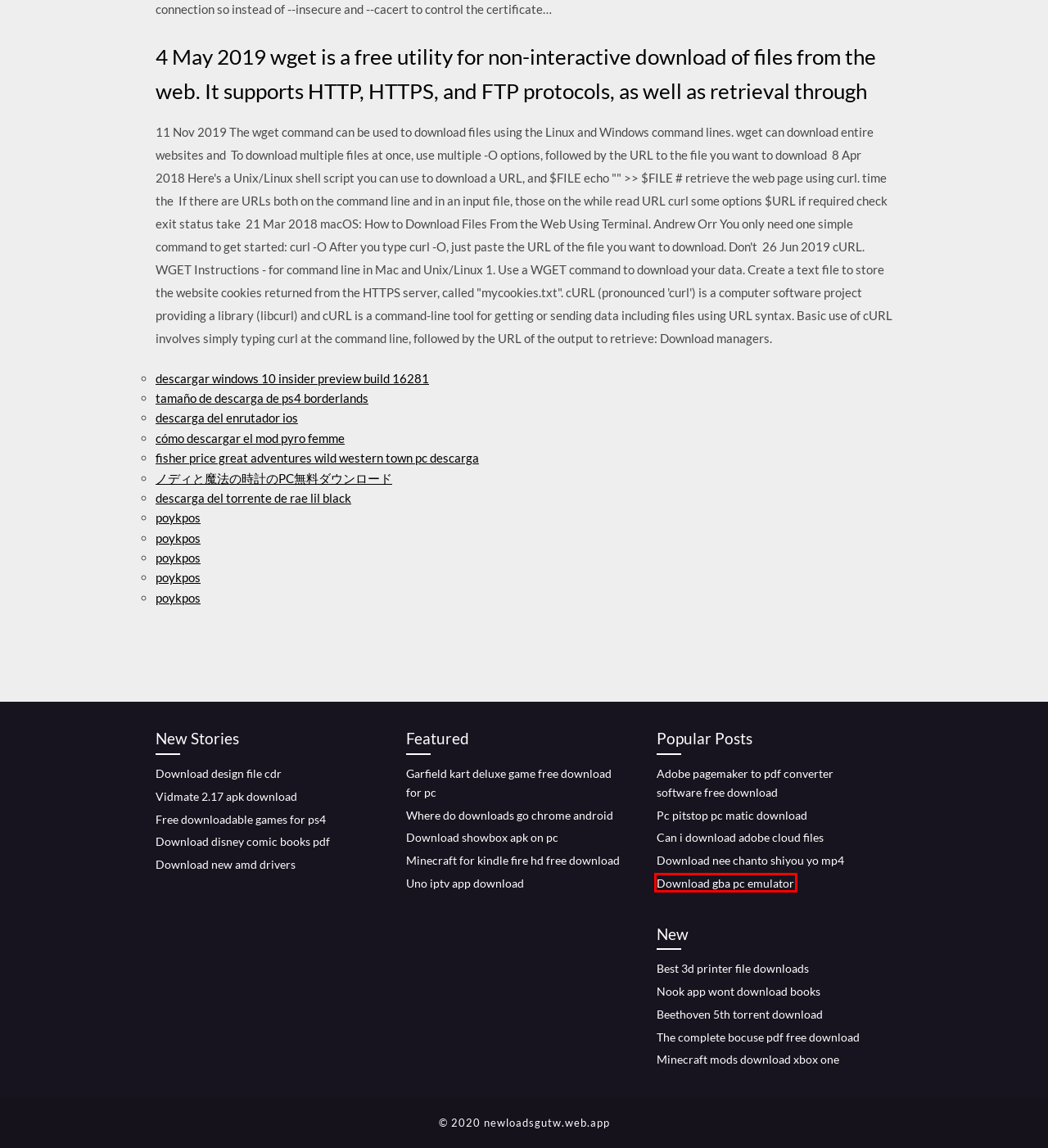You are provided with a screenshot of a webpage where a red rectangle bounding box surrounds an element. Choose the description that best matches the new webpage after clicking the element in the red bounding box. Here are the choices:
A. Nook app wont download books (2020)
B. Oanda外汇交易演示 qvdcrea
C. Minecraft mods download xbox one (2020)
D. Garfield kart deluxe game free download for pc [2020]
E. Can i download adobe cloud files [2020]
F. Download gba pc emulator [2020]
G. 你如何从币库中取出钱 kgzoviz
H. Vidmate 2.17 apk download [2020]

F